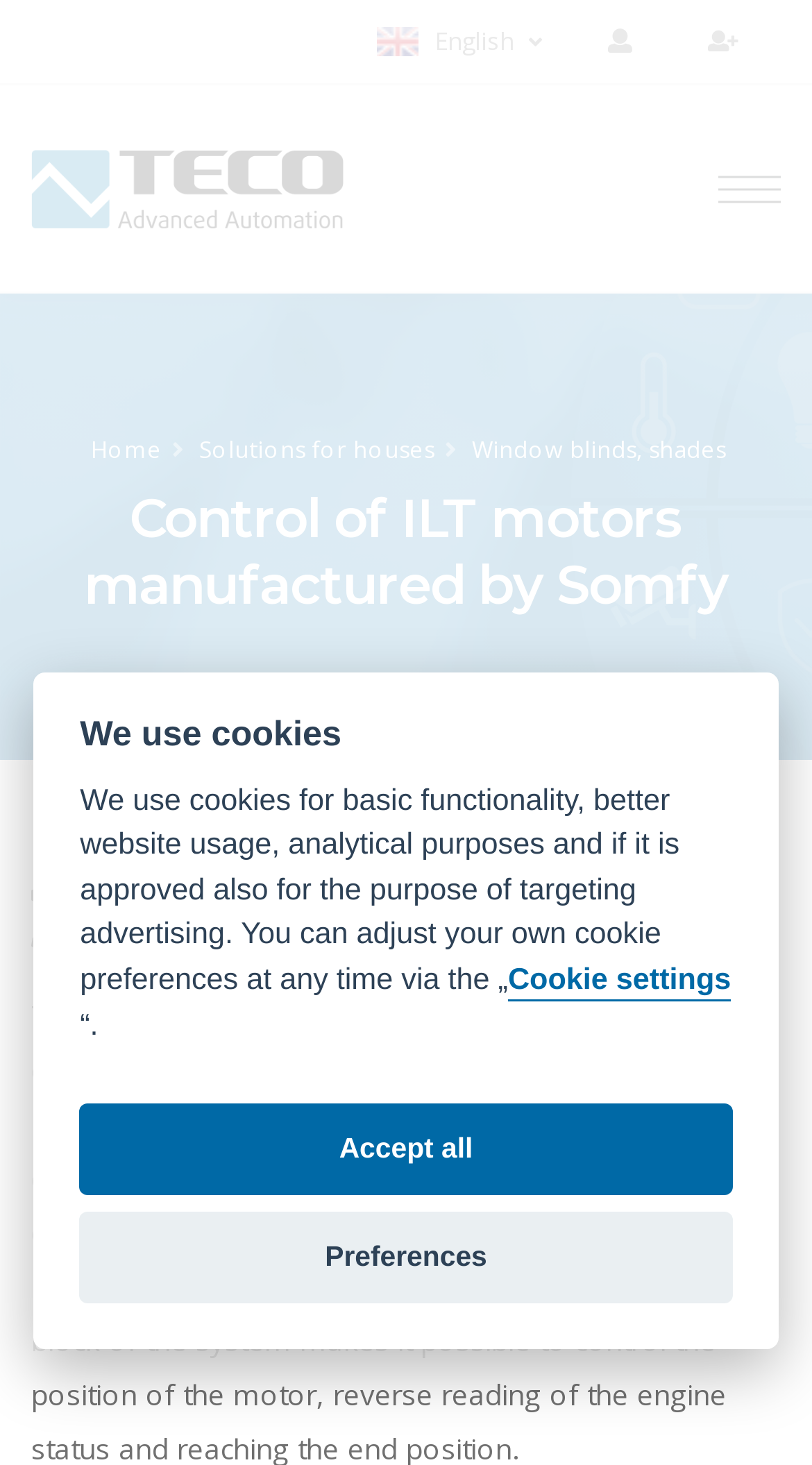Produce an elaborate caption capturing the essence of the webpage.

The webpage is about controlling ILT motors manufactured by Somfy, specifically for window blinds and shades. At the top, there is a navigation menu with links to "English", "Home", "Solutions for houses", and "Window blinds, shades". The "English" link has a corresponding image. 

Below the navigation menu, there is a heading that reads "Control of ILT motors manufactured by Somfy". Underneath this heading, there is a link to "Window blinds, shades" and a timestamp "20.02.2020 18:00". 

The main content of the webpage is divided into paragraphs. The first paragraph explains that the ILT drives by SOMFY can be controlled via direct communication with the control module. The second paragraph discusses the RS485 4ILT INTERFACE, which can control up to 4 motors with ILT interfaces. There are links to "RS-485" in both paragraphs.

At the bottom of the page, there is a dialog box with a heading "We use cookies". This dialog box explains the use of cookies on the website and provides options to adjust cookie preferences. There are buttons to "Accept all" or view "Cookie settings".